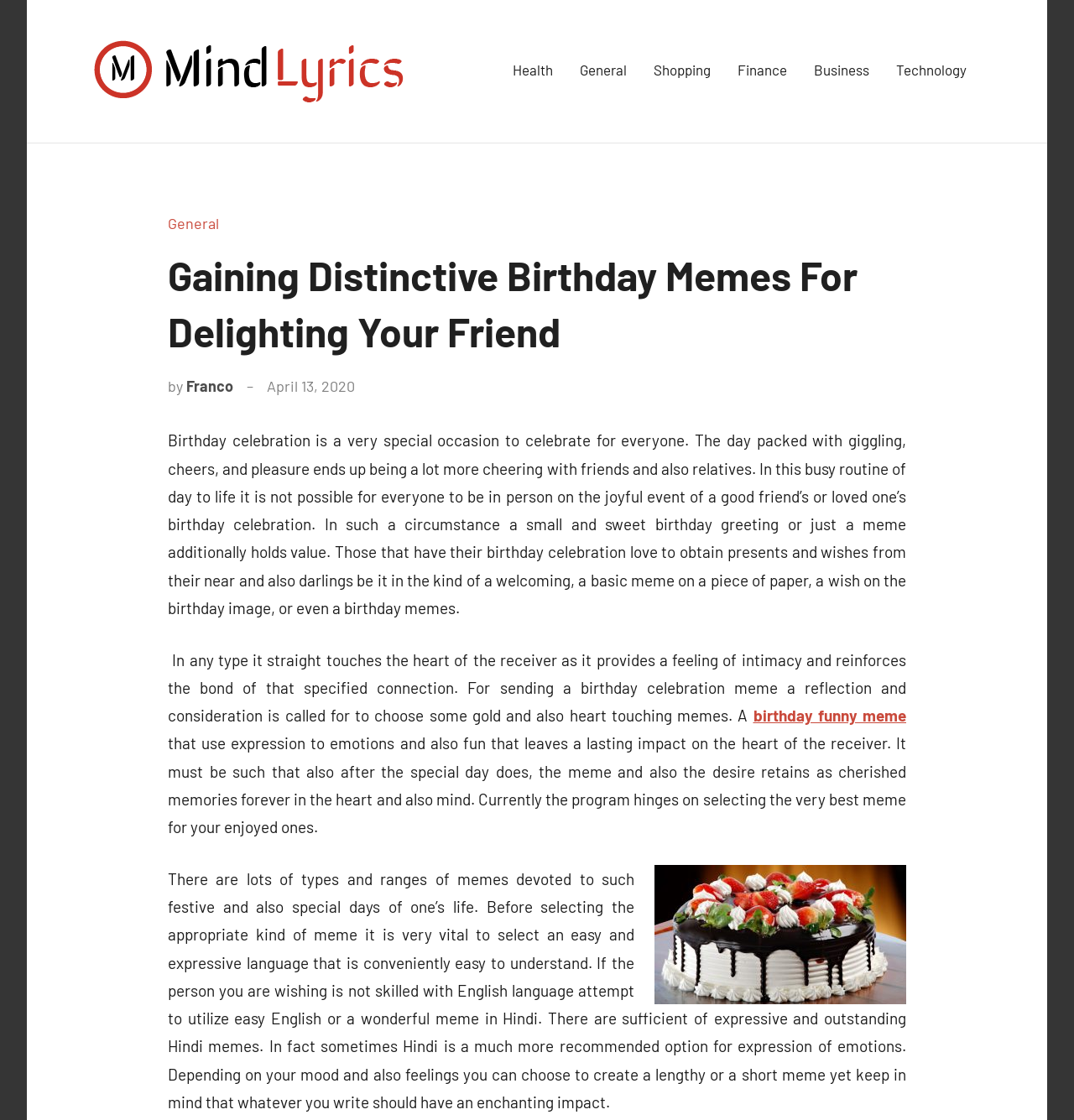Please identify the bounding box coordinates of the element's region that needs to be clicked to fulfill the following instruction: "Click on the 'Mind lyrics' link". The bounding box coordinates should consist of four float numbers between 0 and 1, i.e., [left, top, right, bottom].

[0.088, 0.039, 0.377, 0.053]